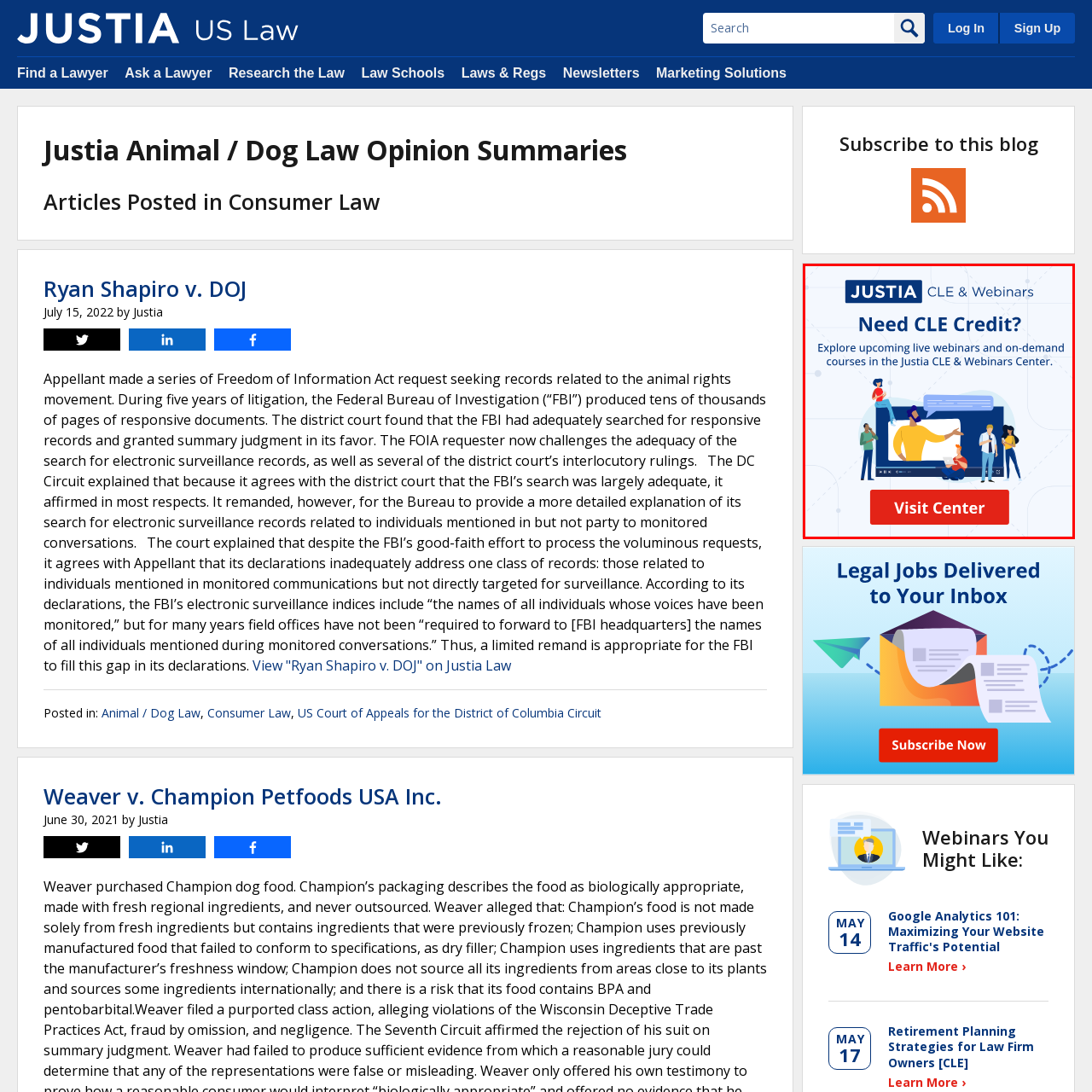What type of courses are available in the center?
Take a close look at the image within the red bounding box and respond to the question with detailed information.

The banner invites viewers to 'Explore upcoming live webinars and on-demand courses in the Justia CLE & Webinars Center', indicating that both live webinars and on-demand courses are available in the center.